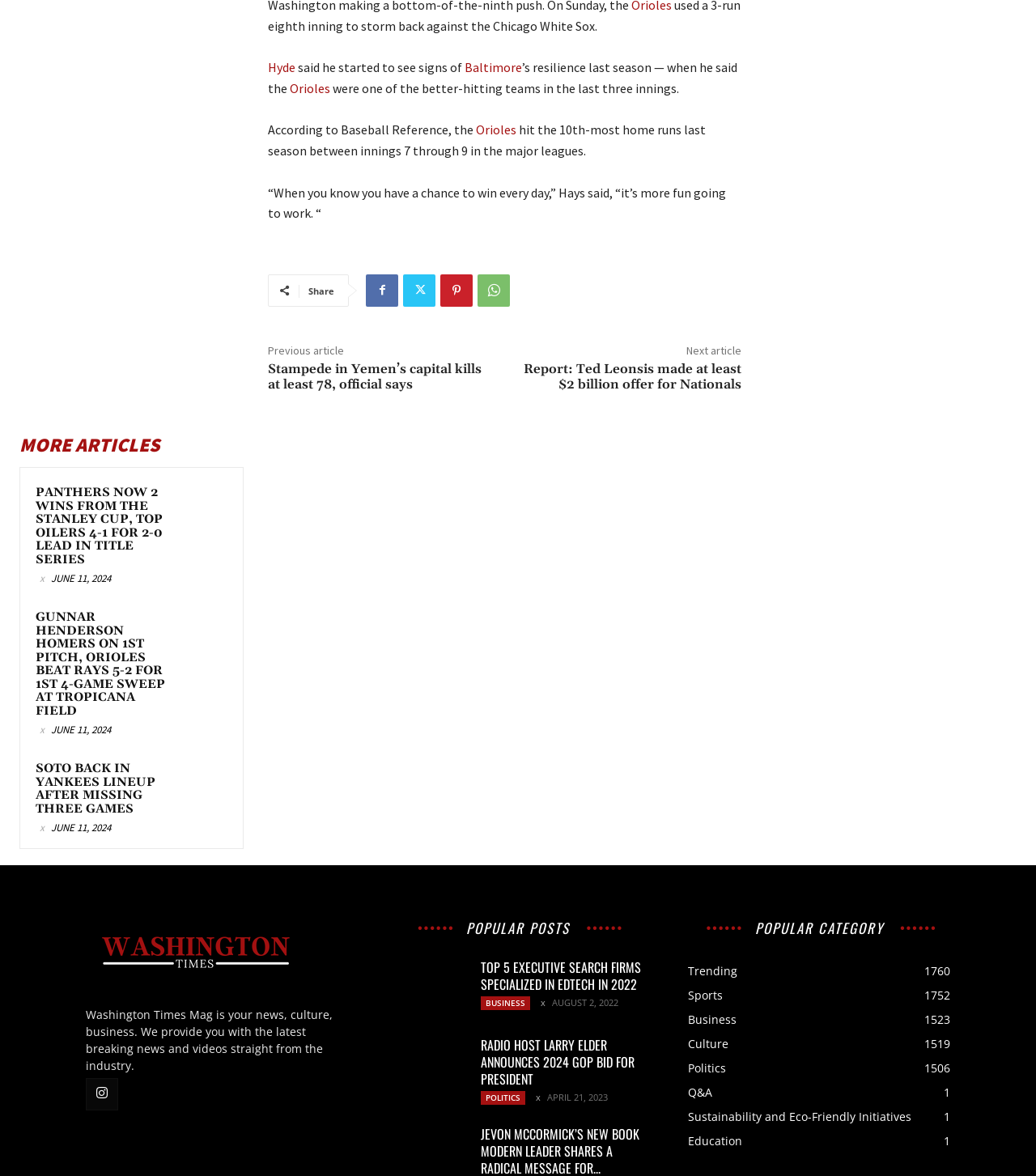What is the name of the team mentioned in the first article?
Look at the webpage screenshot and answer the question with a detailed explanation.

The first article mentions 'Hays said he started to see signs of Baltimore’s resilience last season — when he said the Orioles were one of the better-hitting teams in the last three innings.' Therefore, the name of the team mentioned is Orioles.